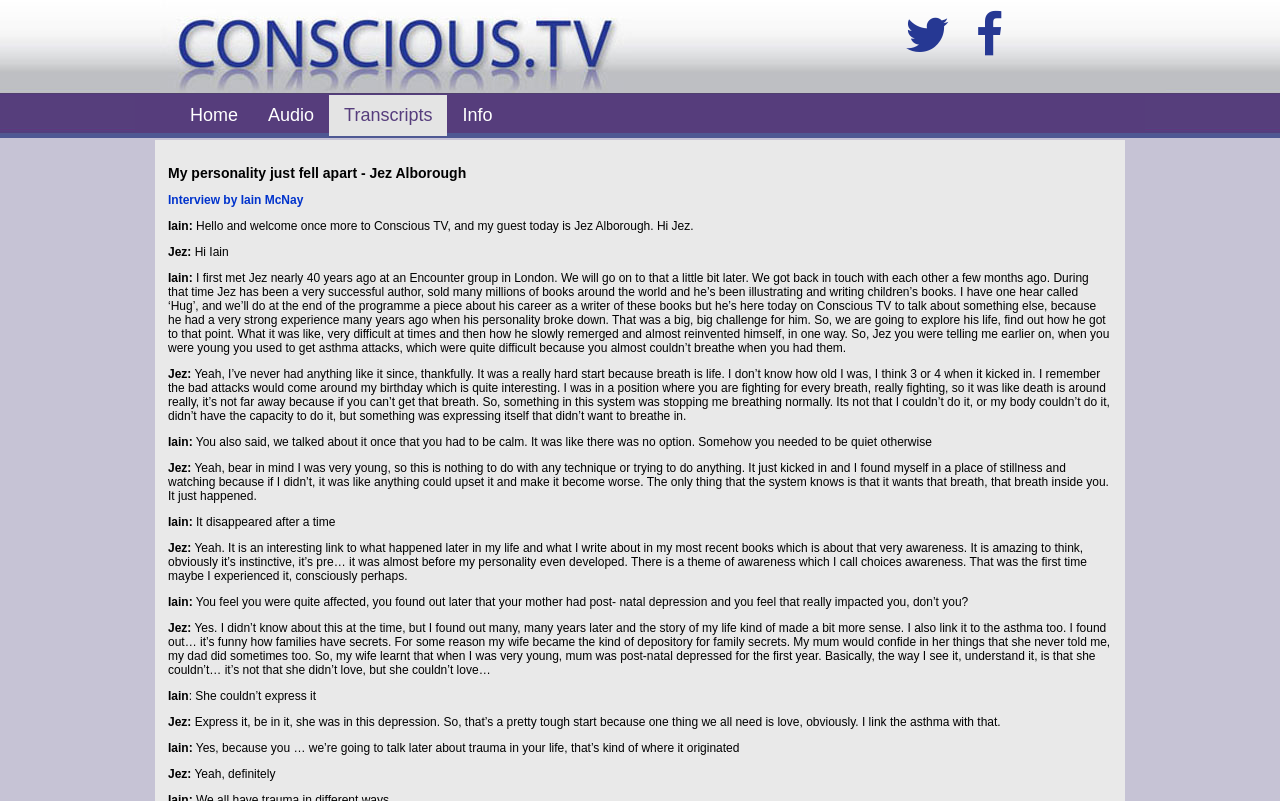How many navigation links are there?
Answer the question with a single word or phrase by looking at the picture.

4